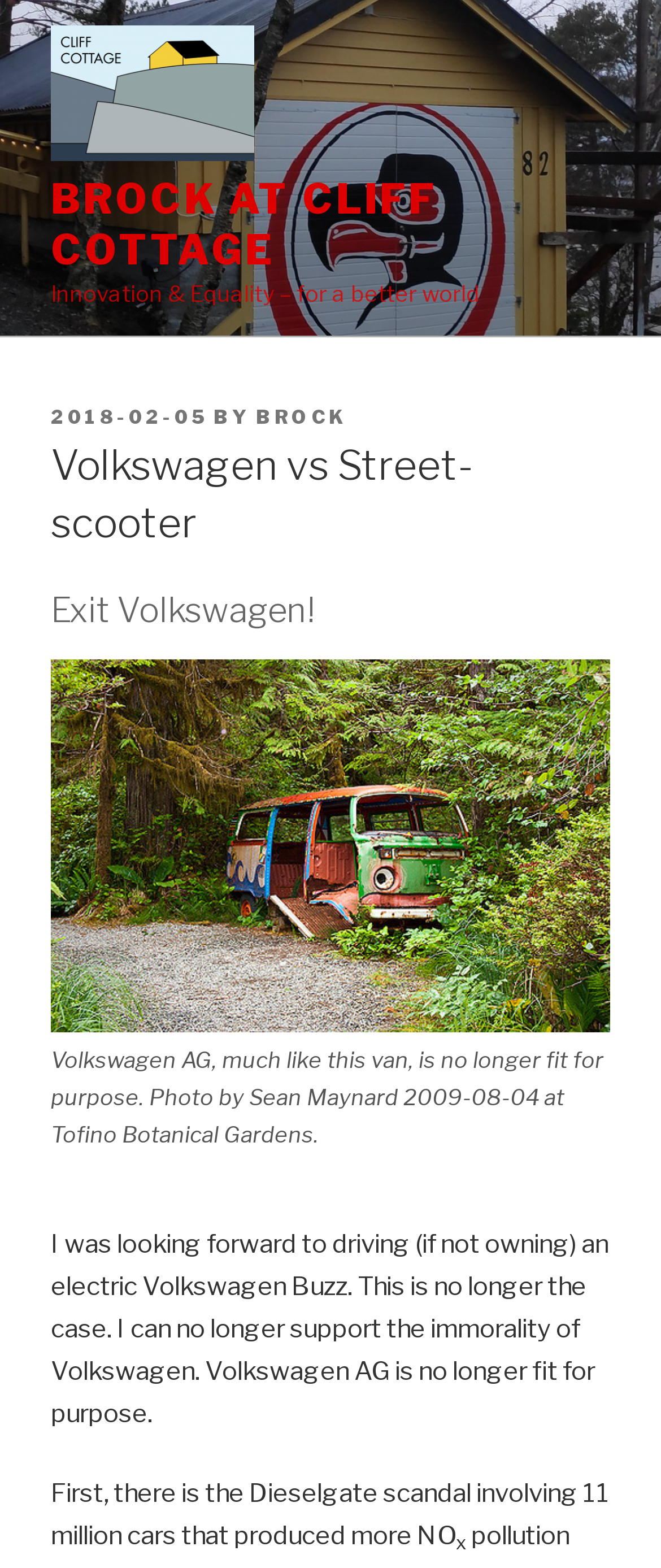Predict the bounding box of the UI element based on this description: "Brock at Cliff Cottage".

[0.077, 0.111, 0.661, 0.175]